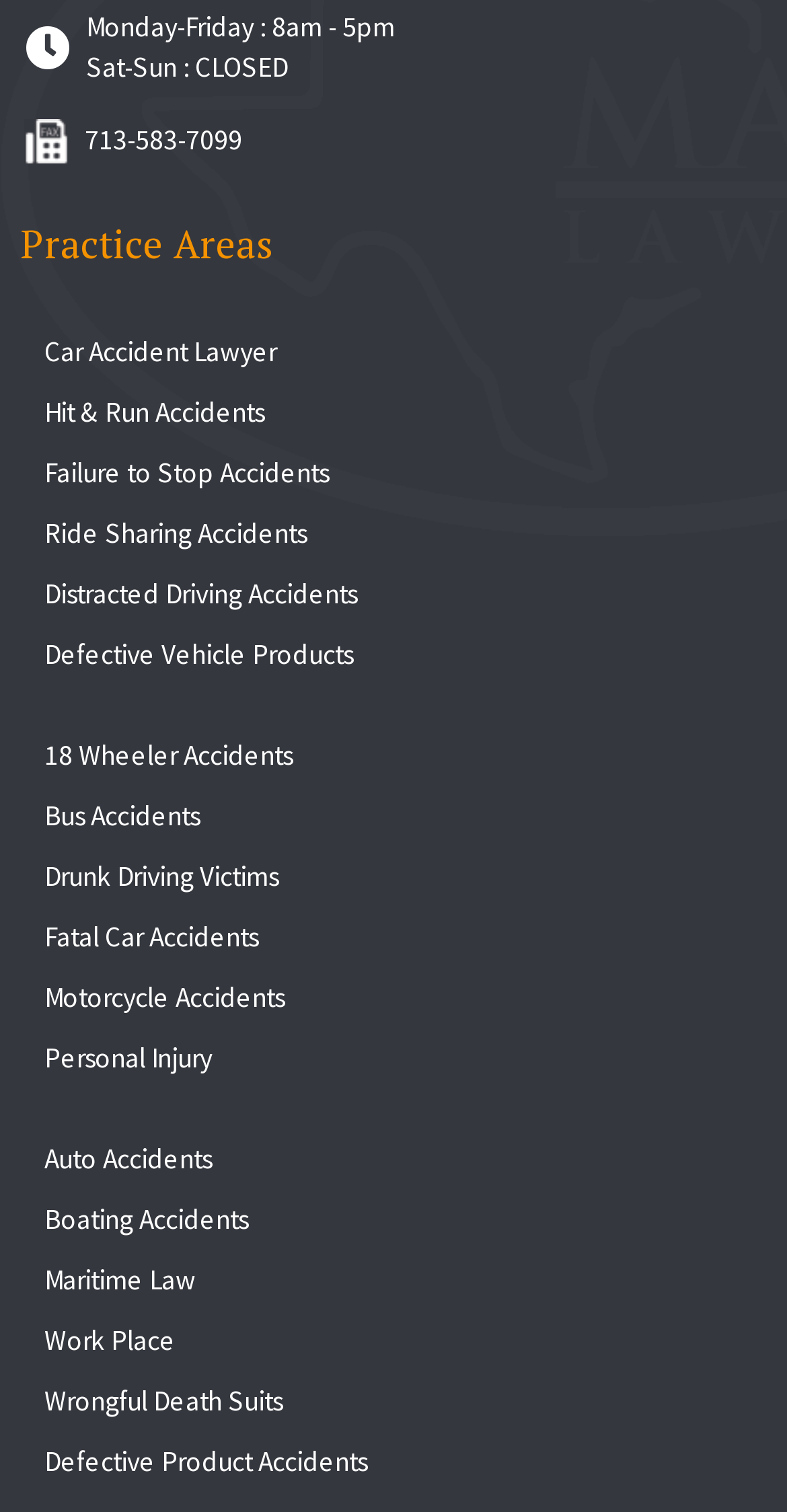Locate the coordinates of the bounding box for the clickable region that fulfills this instruction: "Call 713-583-7099".

[0.108, 0.081, 0.308, 0.104]